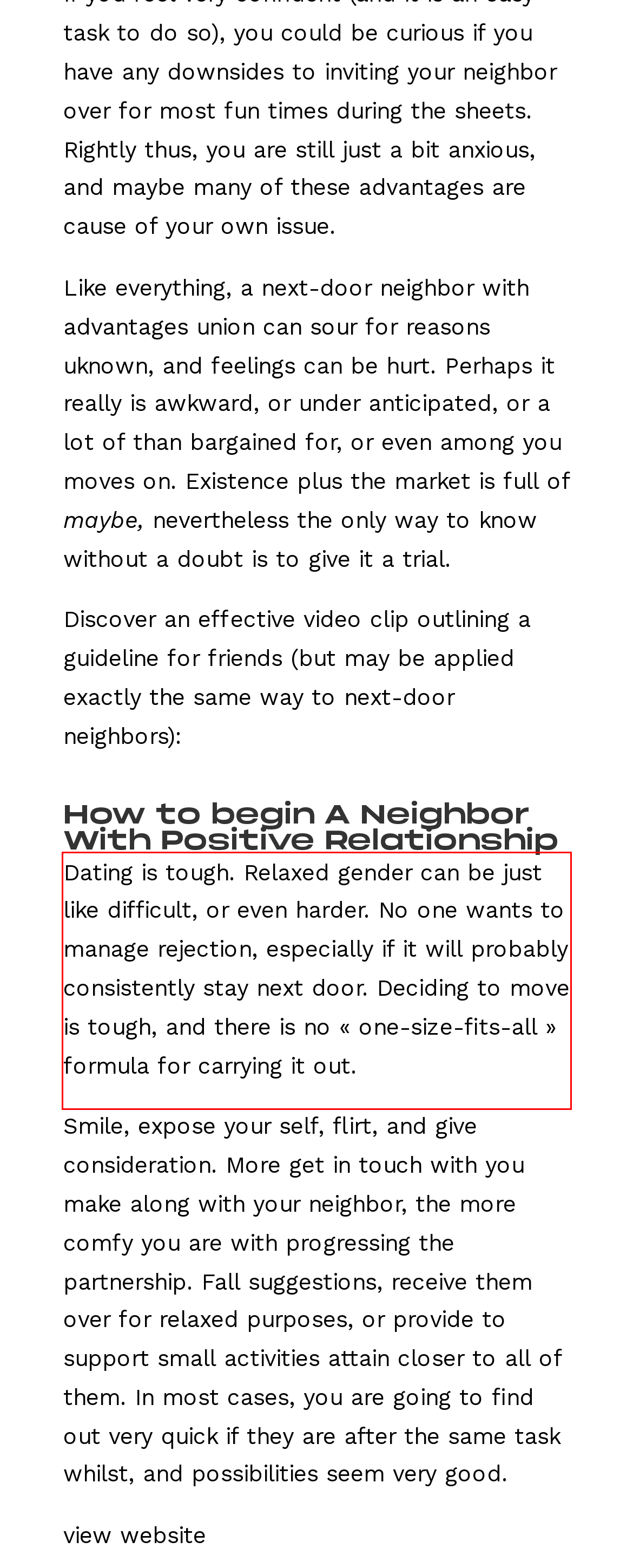Analyze the screenshot of the webpage that features a red bounding box and recognize the text content enclosed within this red bounding box.

Dating is tough. Relaxed gender can be just like difficult, or even harder. No one wants to manage rejection, especially if it will probably consistently stay next door. Deciding to move is tough, and there is no « one-size-fits-all » formula for carrying it out.